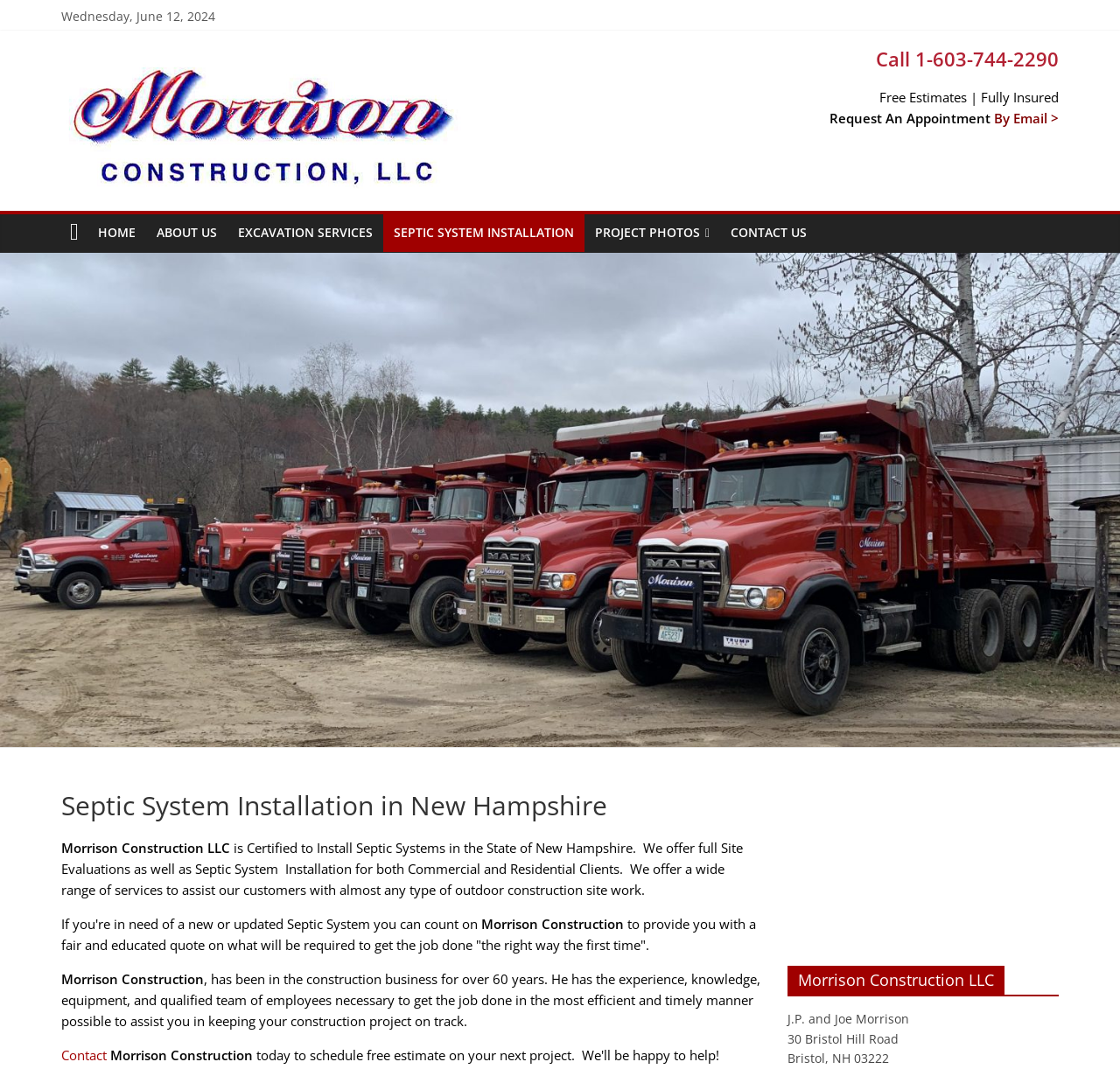What is the company name of the website?
Based on the image, give a concise answer in the form of a single word or short phrase.

Morrison Construction LLC